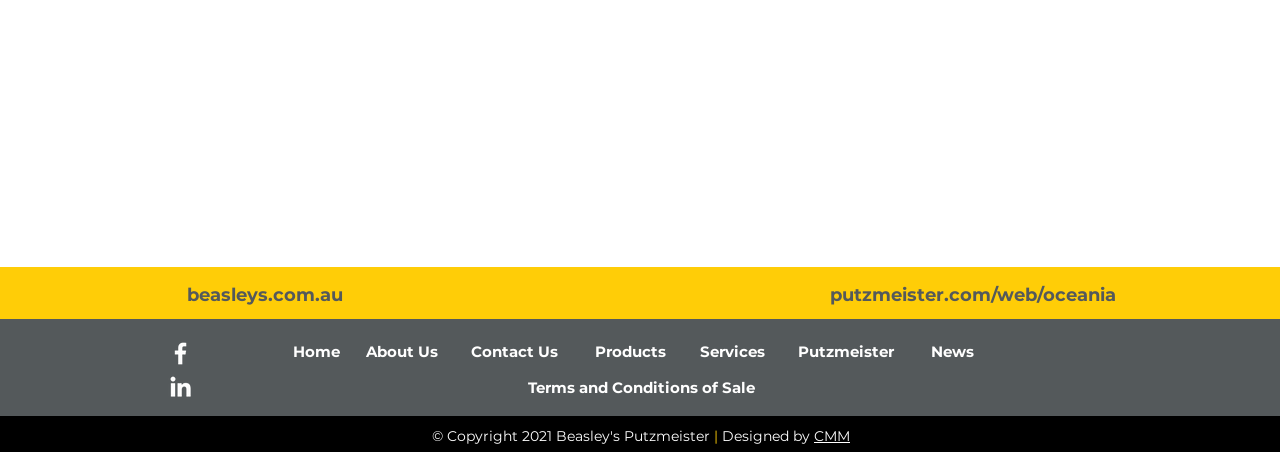Please provide a detailed answer to the question below based on the screenshot: 
What is the last menu item in the navigation bar?

I looked at the navigation bar and found the last menu item, which is 'News', located at the bottom right of the navigation bar.